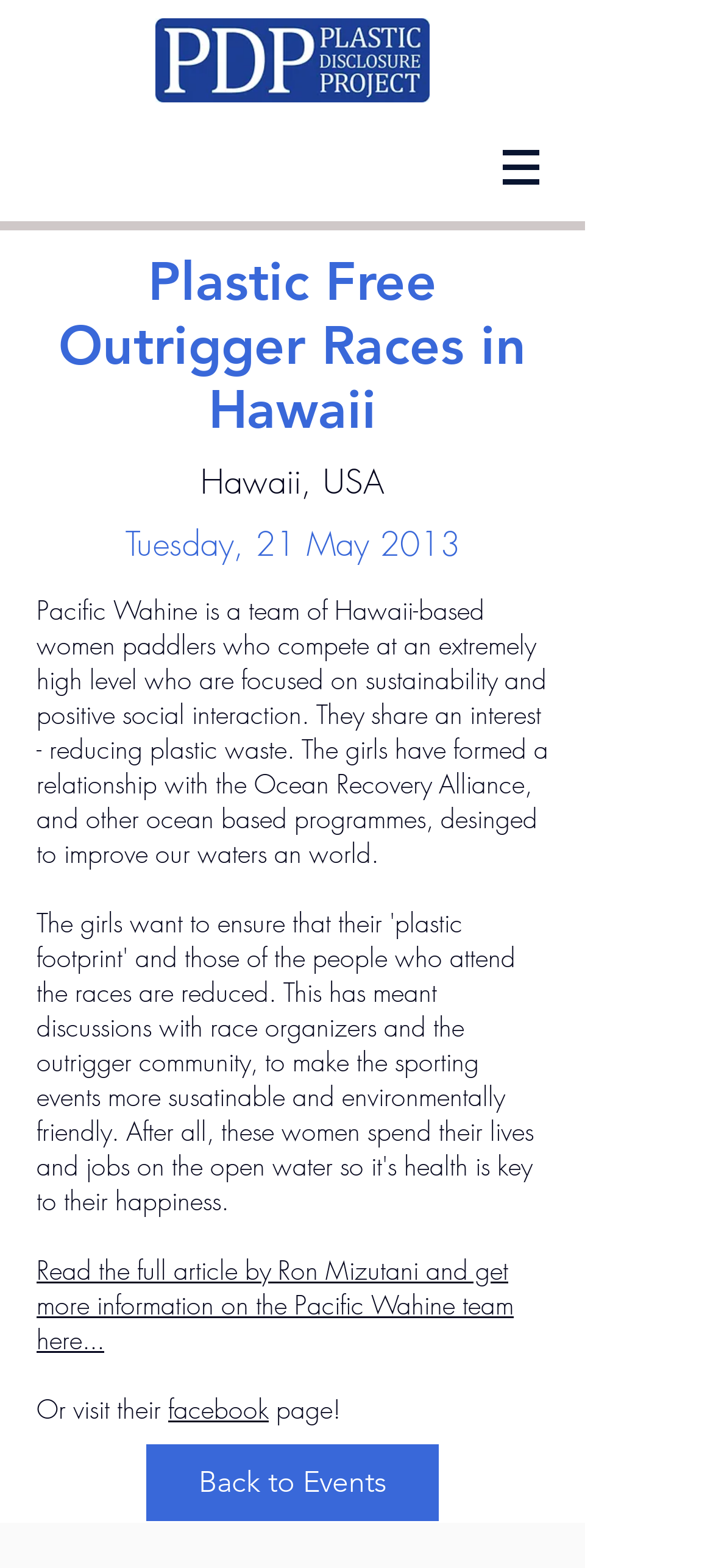Answer the following query concisely with a single word or phrase:
Where can you find more information about the team?

Facebook page